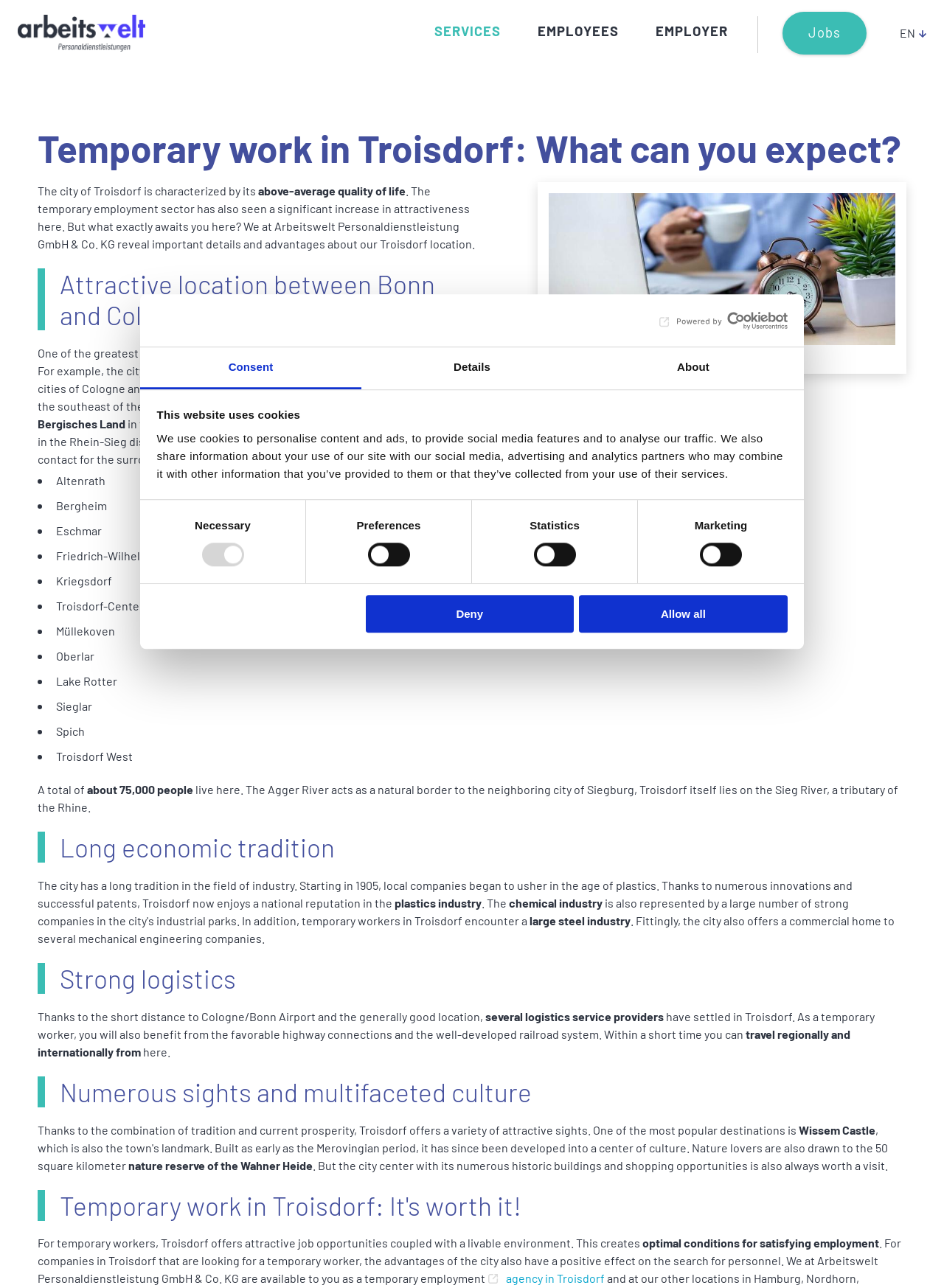What is the approximate population of Troisdorf?
Kindly give a detailed and elaborate answer to the question.

I found the answer by reading the text content of the webpage, specifically the section that describes the city of Troisdorf, where it mentions that a total of about 75,000 people live there.